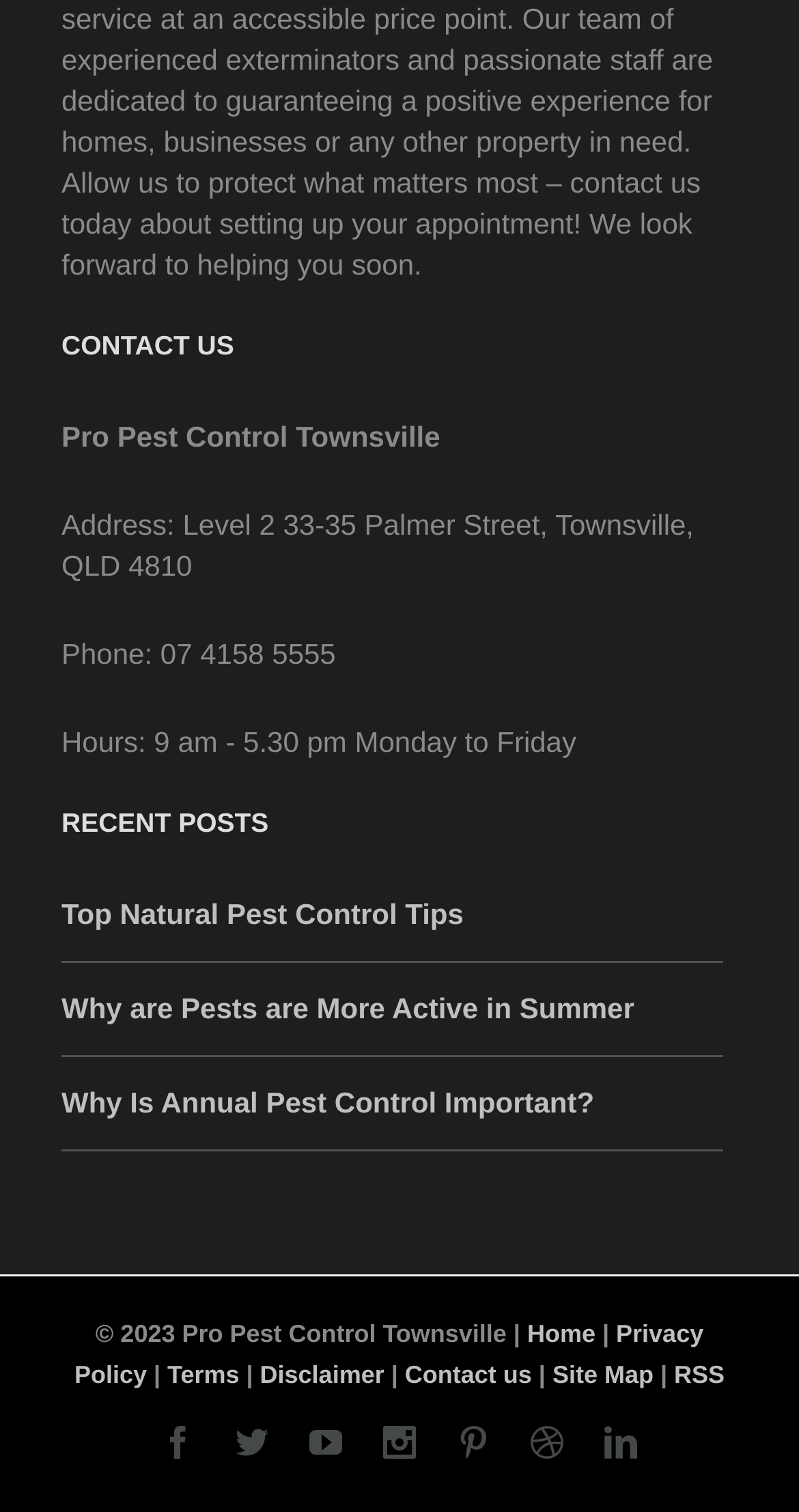What is the copyright year of Pro Pest Control Townsville?
Give a one-word or short-phrase answer derived from the screenshot.

2023